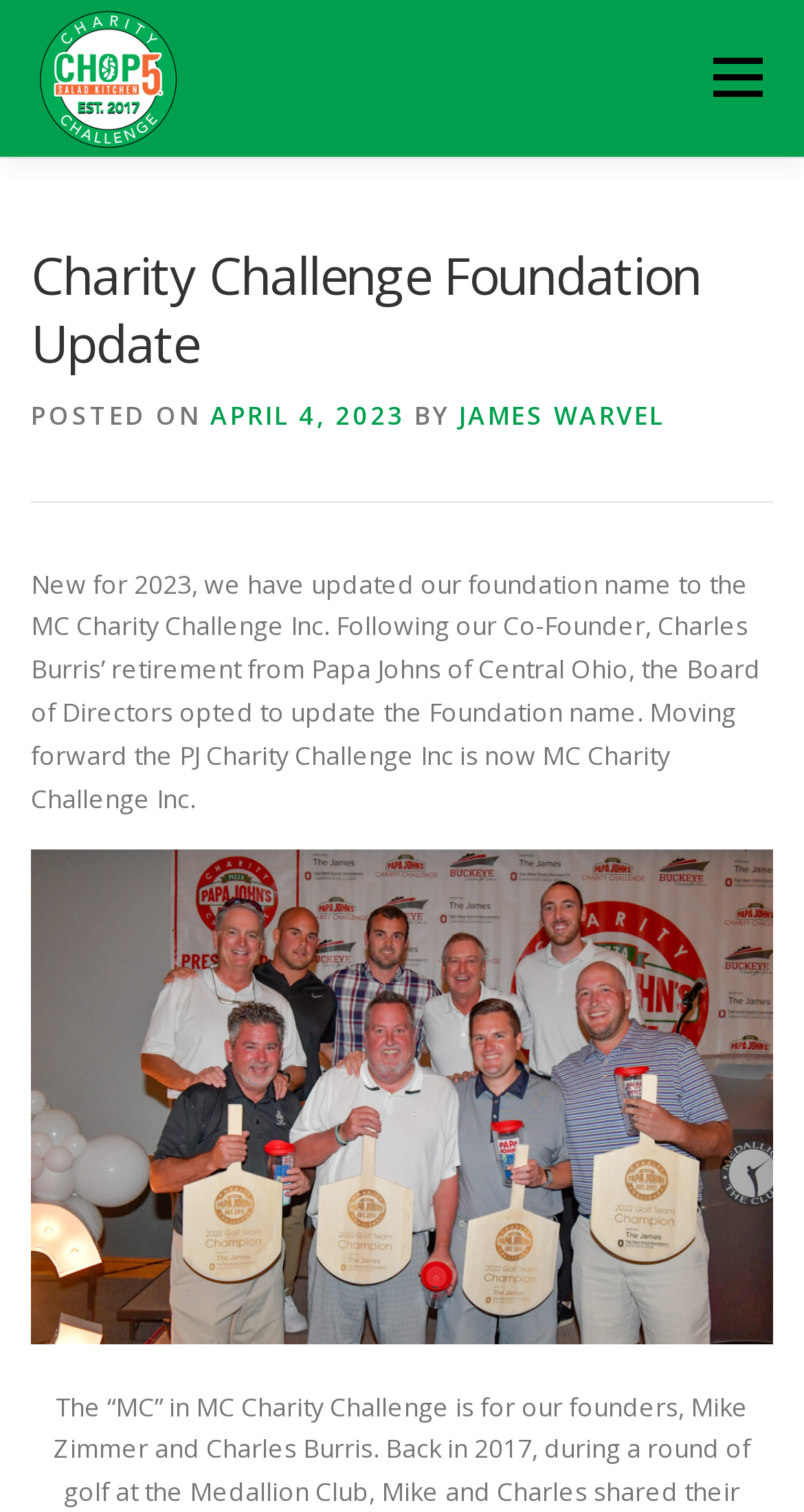Given the element description: "April 4, 2023May 21, 2023", predict the bounding box coordinates of this UI element. The coordinates must be four float numbers between 0 and 1, given as [left, top, right, bottom].

[0.262, 0.263, 0.504, 0.287]